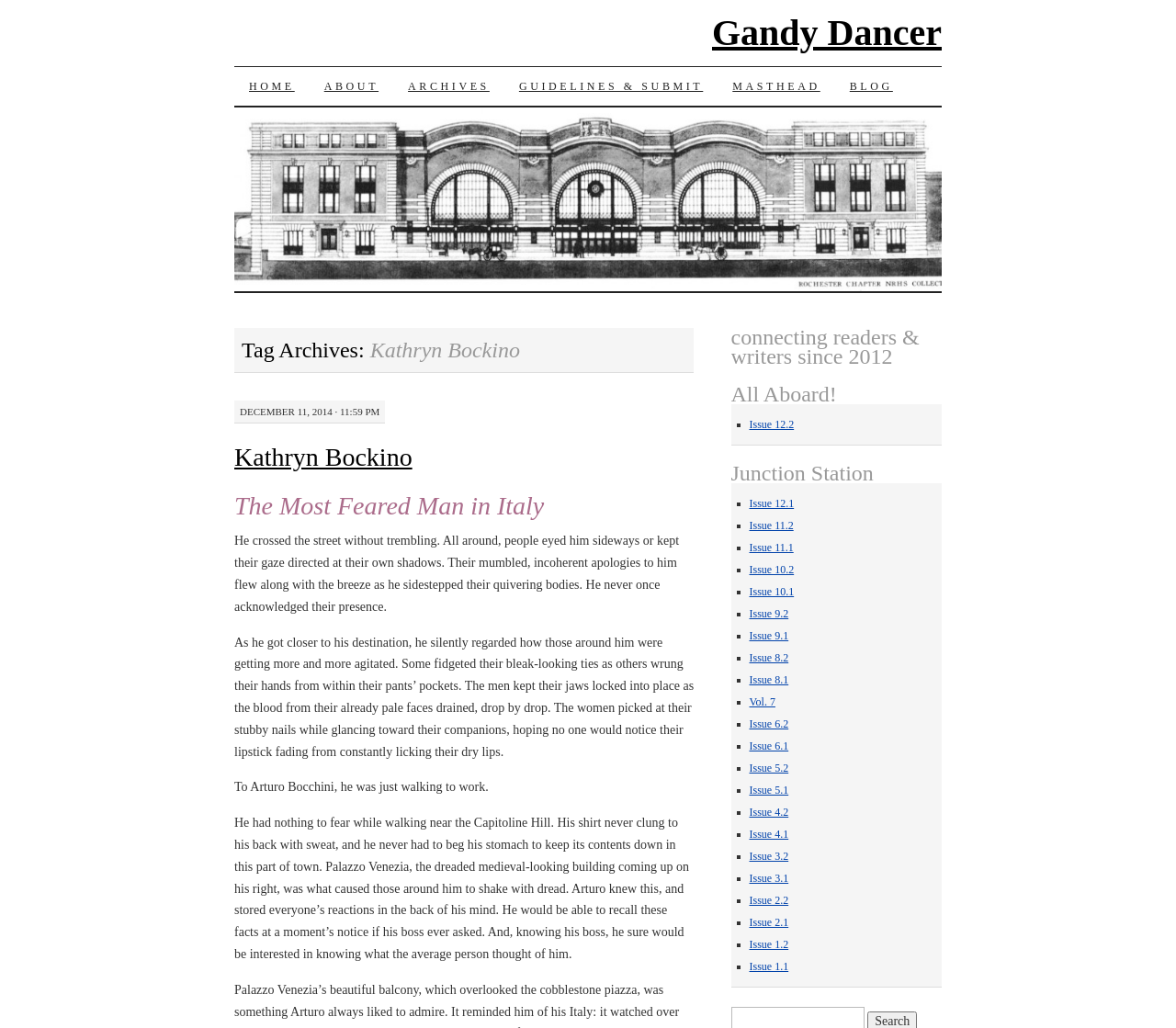Respond concisely with one word or phrase to the following query:
What is the name of the author?

Kathryn Bockino